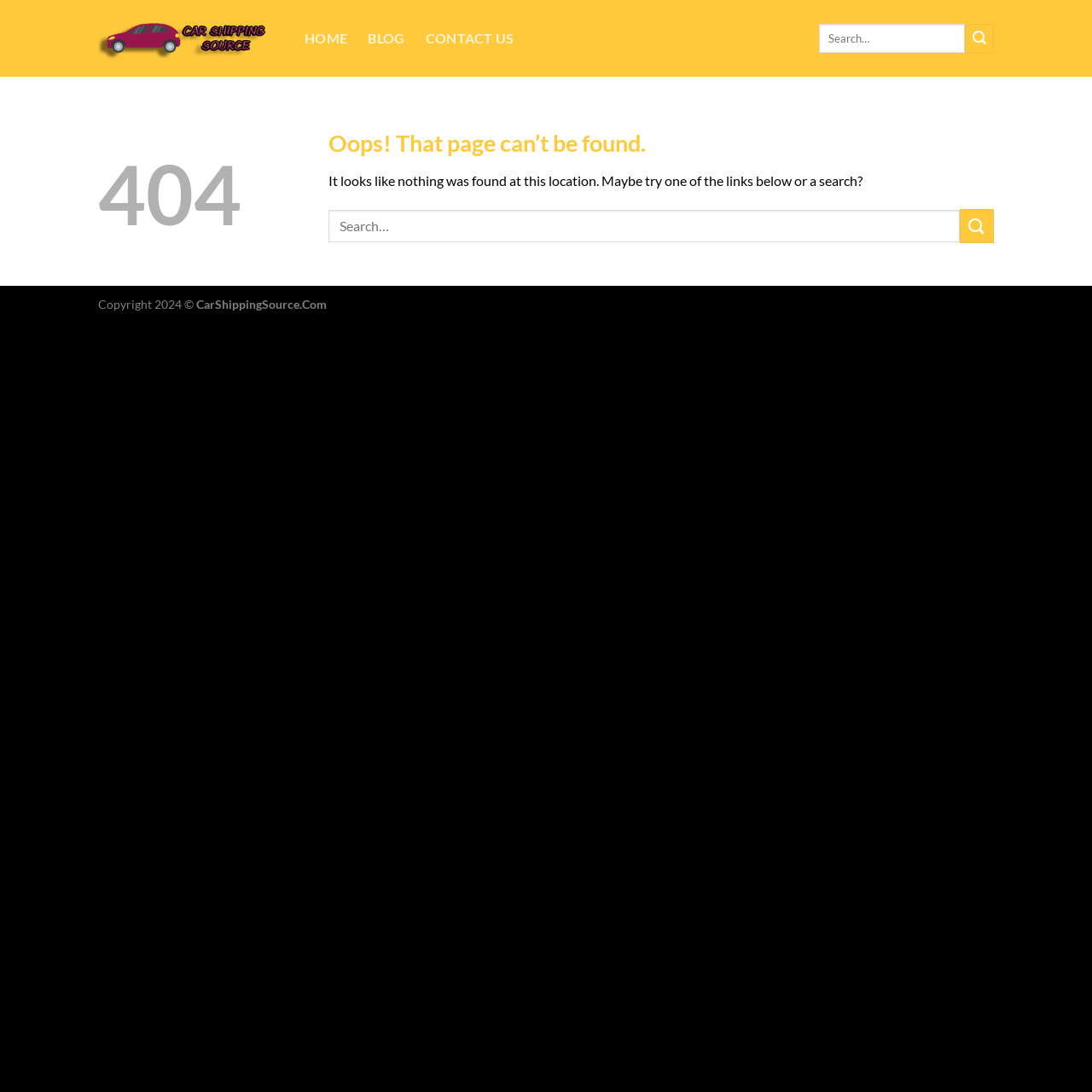Elaborate on the information and visuals displayed on the webpage.

The webpage is a 404 error page from the Car Shipping Source Blog. At the top left, there is a logo image and a link to the Car Shipping Source Blog. Below the logo, there is a navigation menu with three links: HOME, BLOG, and CONTACT US, aligned horizontally. To the right of the navigation menu, there is a search bar with a search box and a submit button.

The main content of the page is divided into two sections. The top section has a large "404" text, followed by a heading that says "Oops! That page can’t be found." Below the heading, there is a paragraph of text explaining that the page was not found and suggesting to try one of the links below or a search. 

Below the paragraph, there is another search bar with a search box and a submit button. The search bars are identical, with the same design and layout.

At the bottom of the page, there is a footer section with copyright information, including the year 2024 and the website's name, CarShippingSource.Com. In the bottom right corner, there is a "Go to top" link.